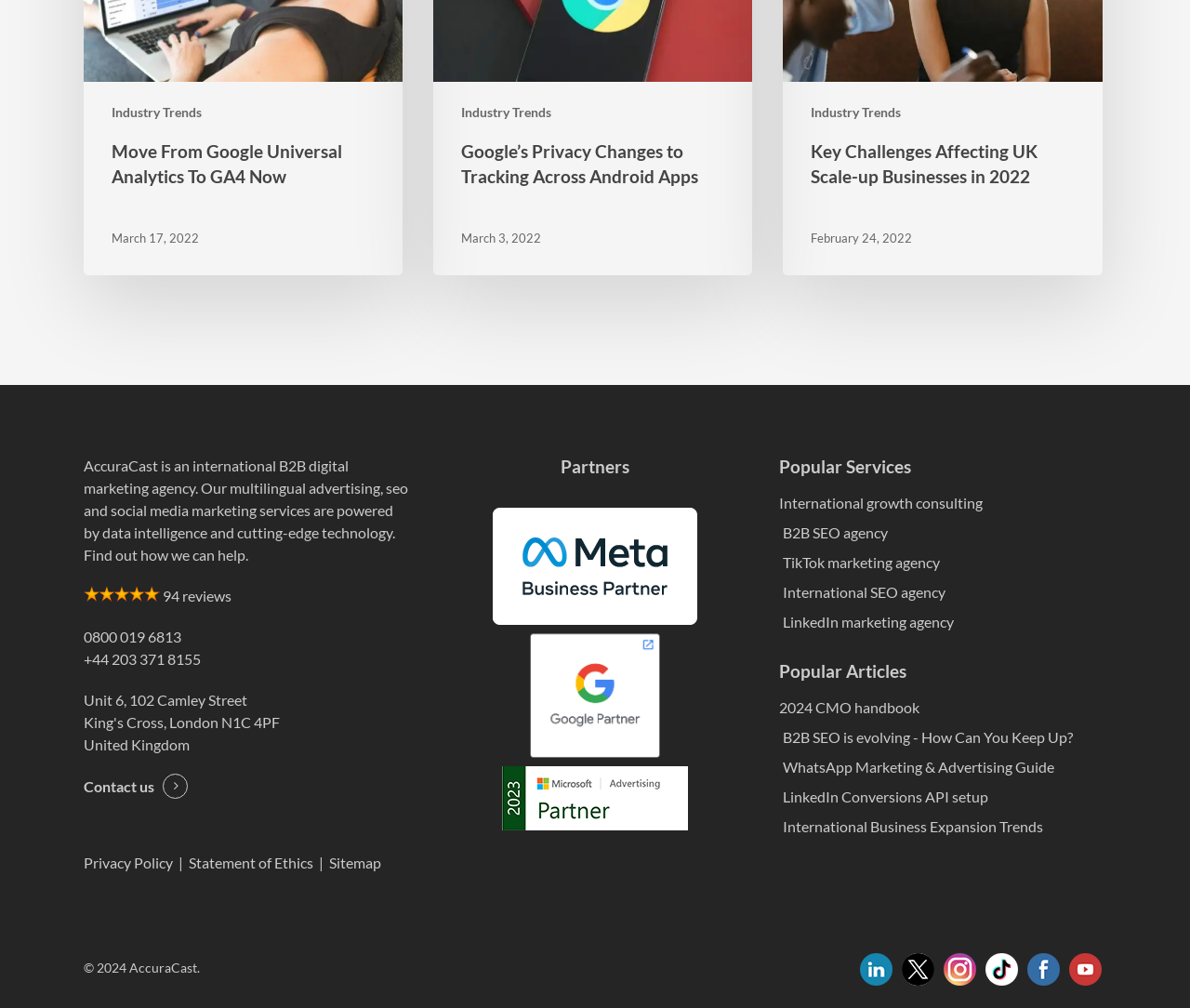What is the rating of the company?
Examine the image closely and answer the question with as much detail as possible.

The rating of the company can be found in the image element '5 stars' which is located at the top of the webpage, below the company description.